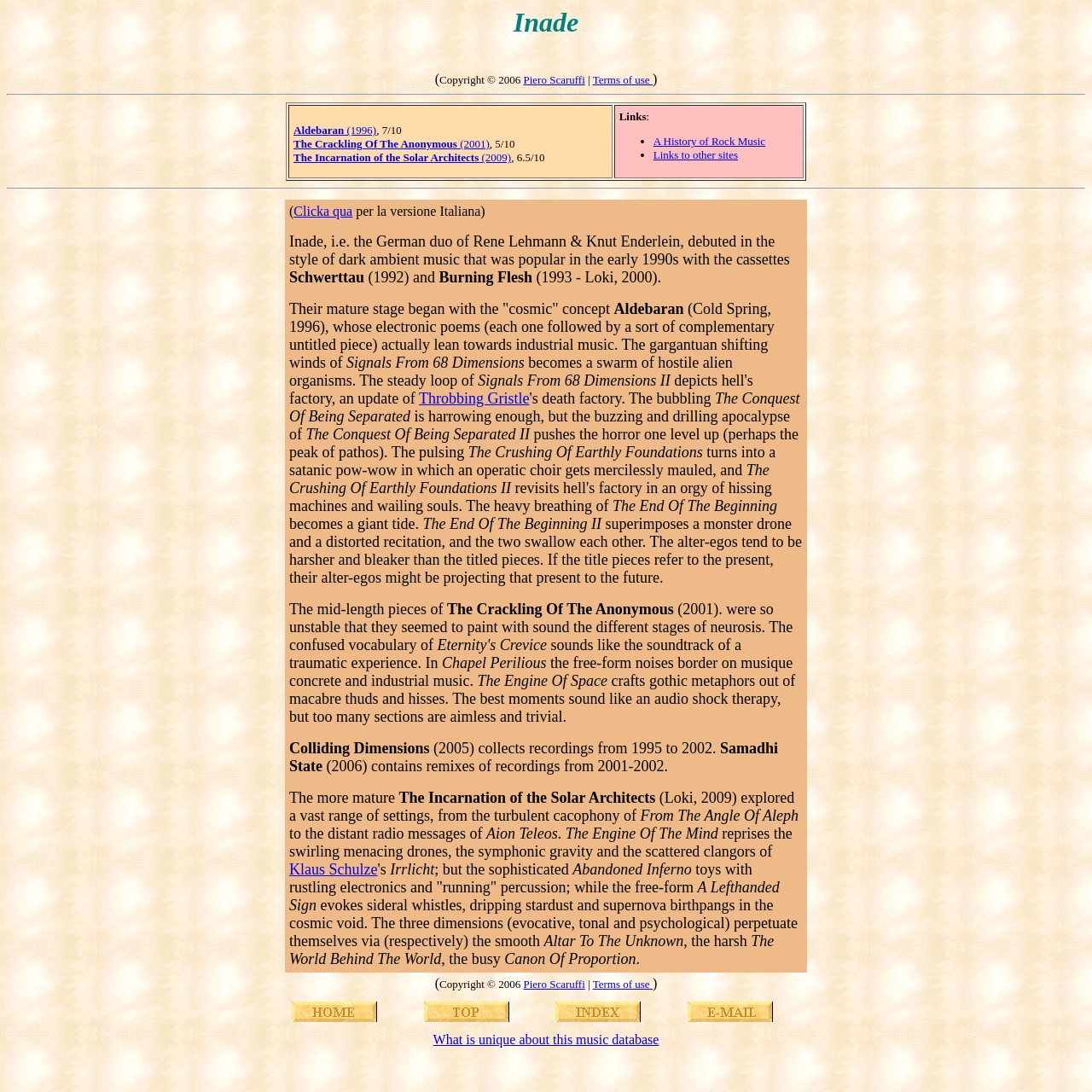Please pinpoint the bounding box coordinates for the region I should click to adhere to this instruction: "Click on the link to Inade's biography".

[0.264, 0.096, 0.561, 0.164]